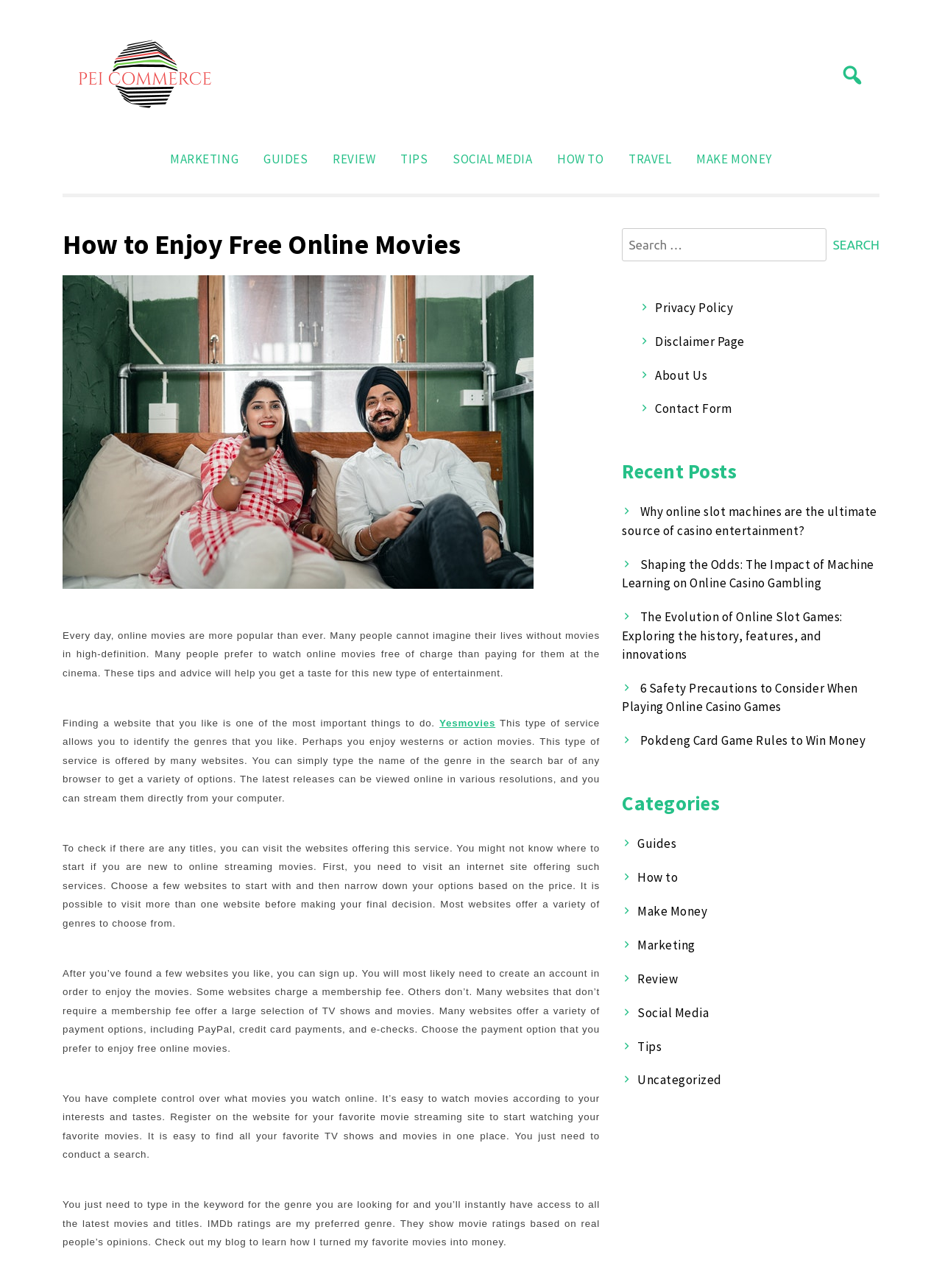Please identify the coordinates of the bounding box that should be clicked to fulfill this instruction: "Explore the 'Recent Posts' section".

None